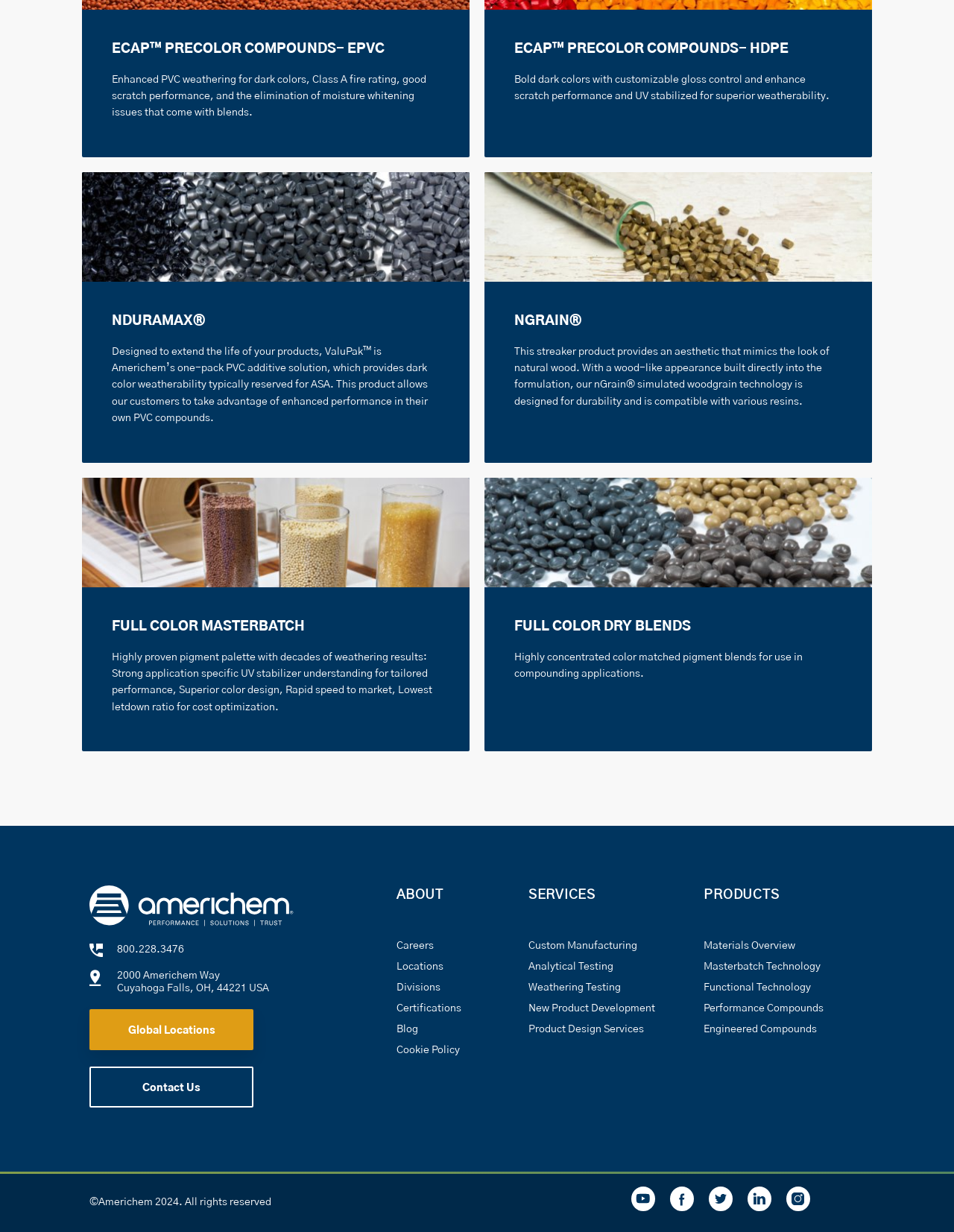Calculate the bounding box coordinates of the UI element given the description: "CLICK HERE".

None